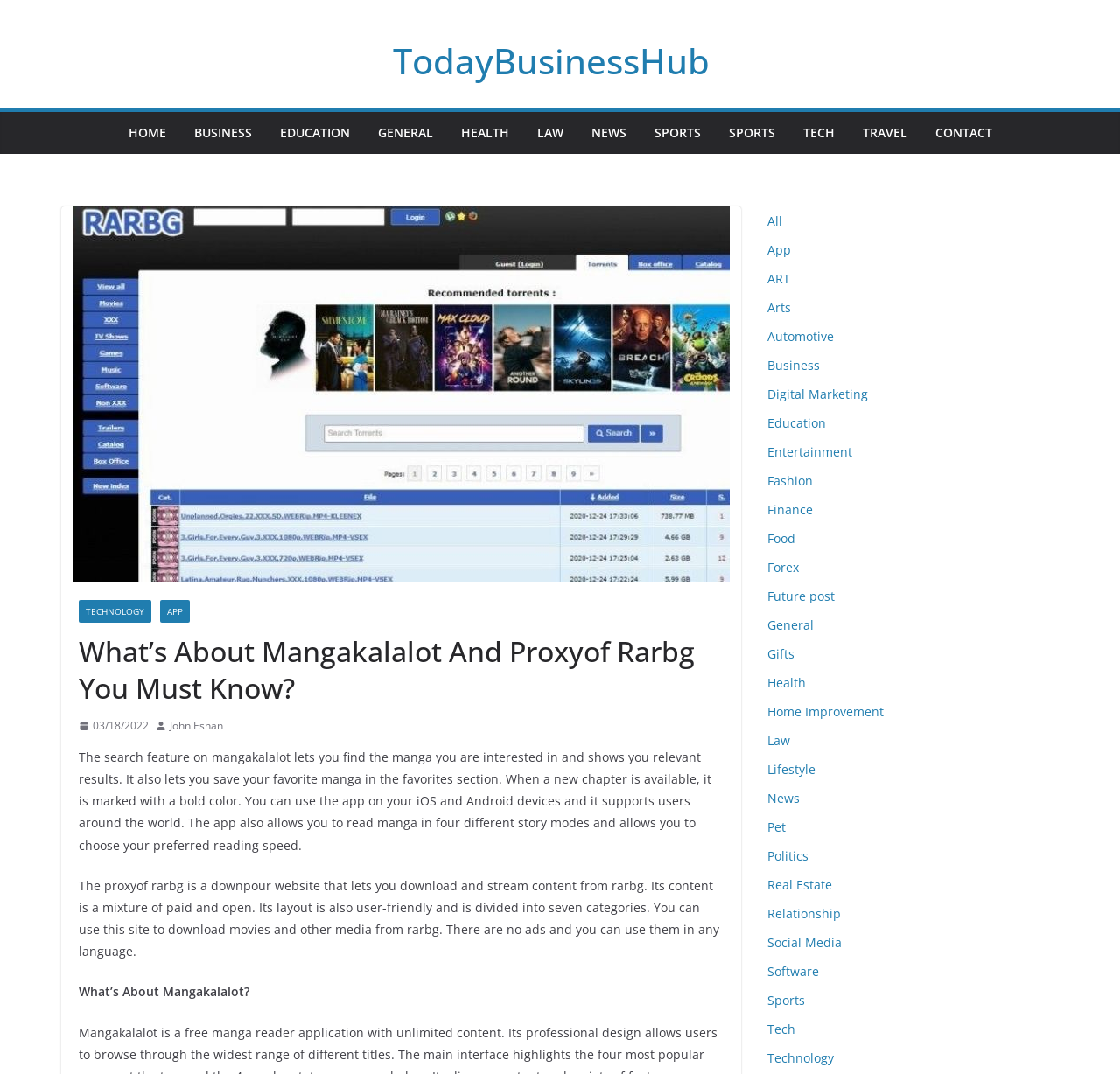Please find the bounding box coordinates of the element that needs to be clicked to perform the following instruction: "Explore the 'SPORTS' section". The bounding box coordinates should be four float numbers between 0 and 1, represented as [left, top, right, bottom].

[0.584, 0.112, 0.625, 0.135]